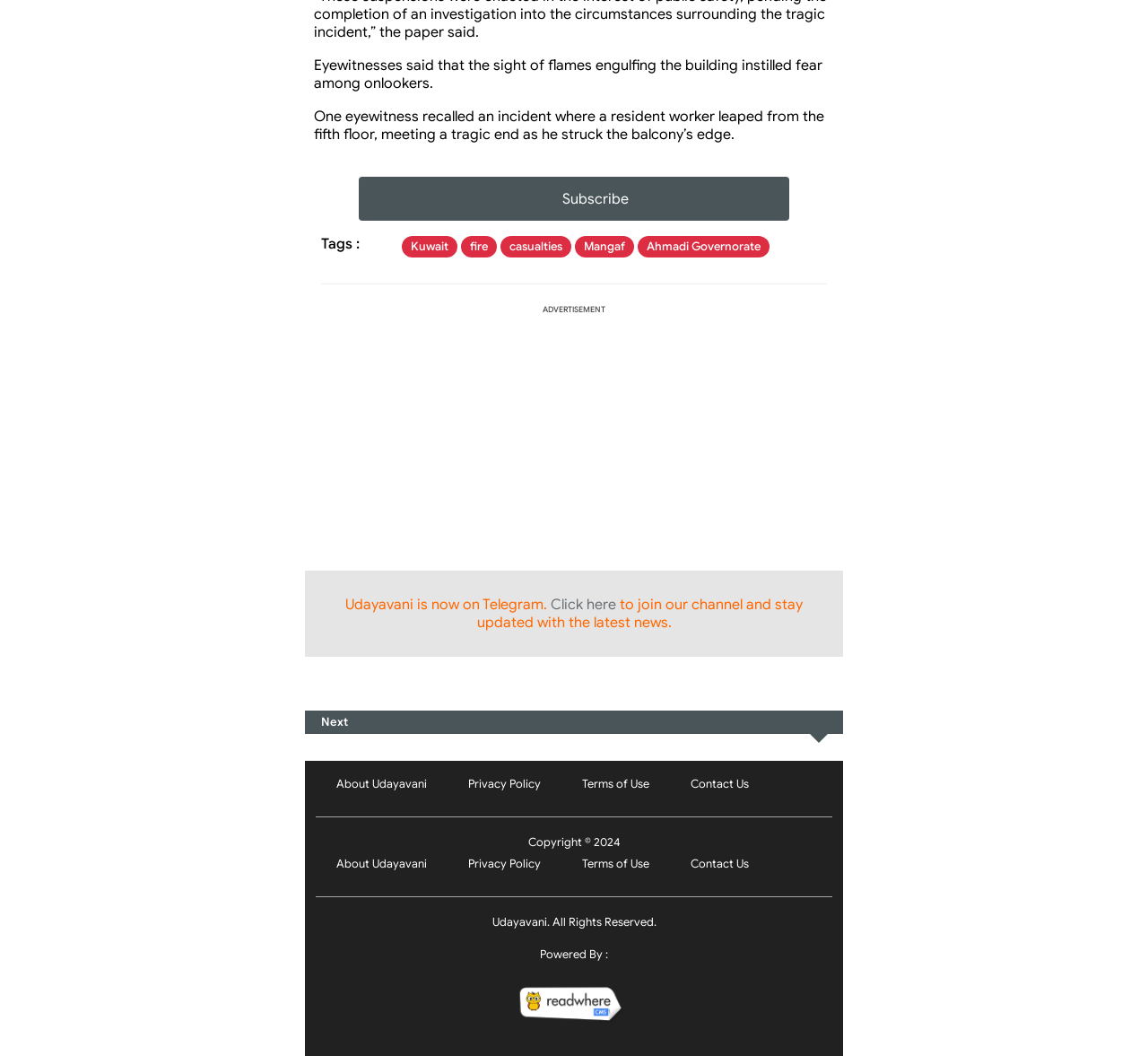Using the webpage screenshot, find the UI element described by Kuwait. Provide the bounding box coordinates in the format (top-left x, top-left y, bottom-right x, bottom-right y), ensuring all values are floating point numbers between 0 and 1.

[0.35, 0.224, 0.399, 0.244]